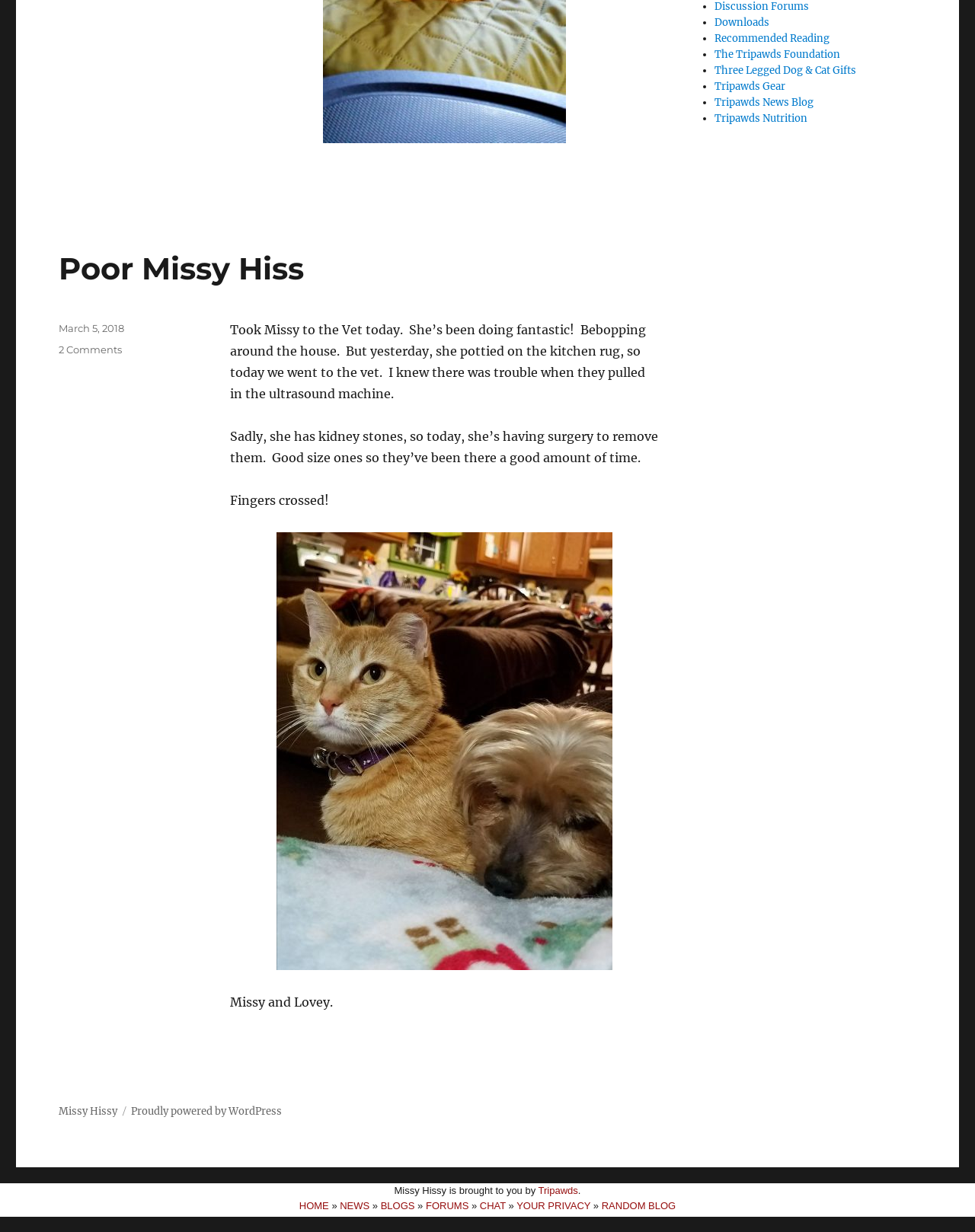How many comments are there on the article?
Answer the question with a detailed explanation, including all necessary information.

The number of comments can be found in the link '2 Comments on Poor Missy Hiss' at the bottom of the article.